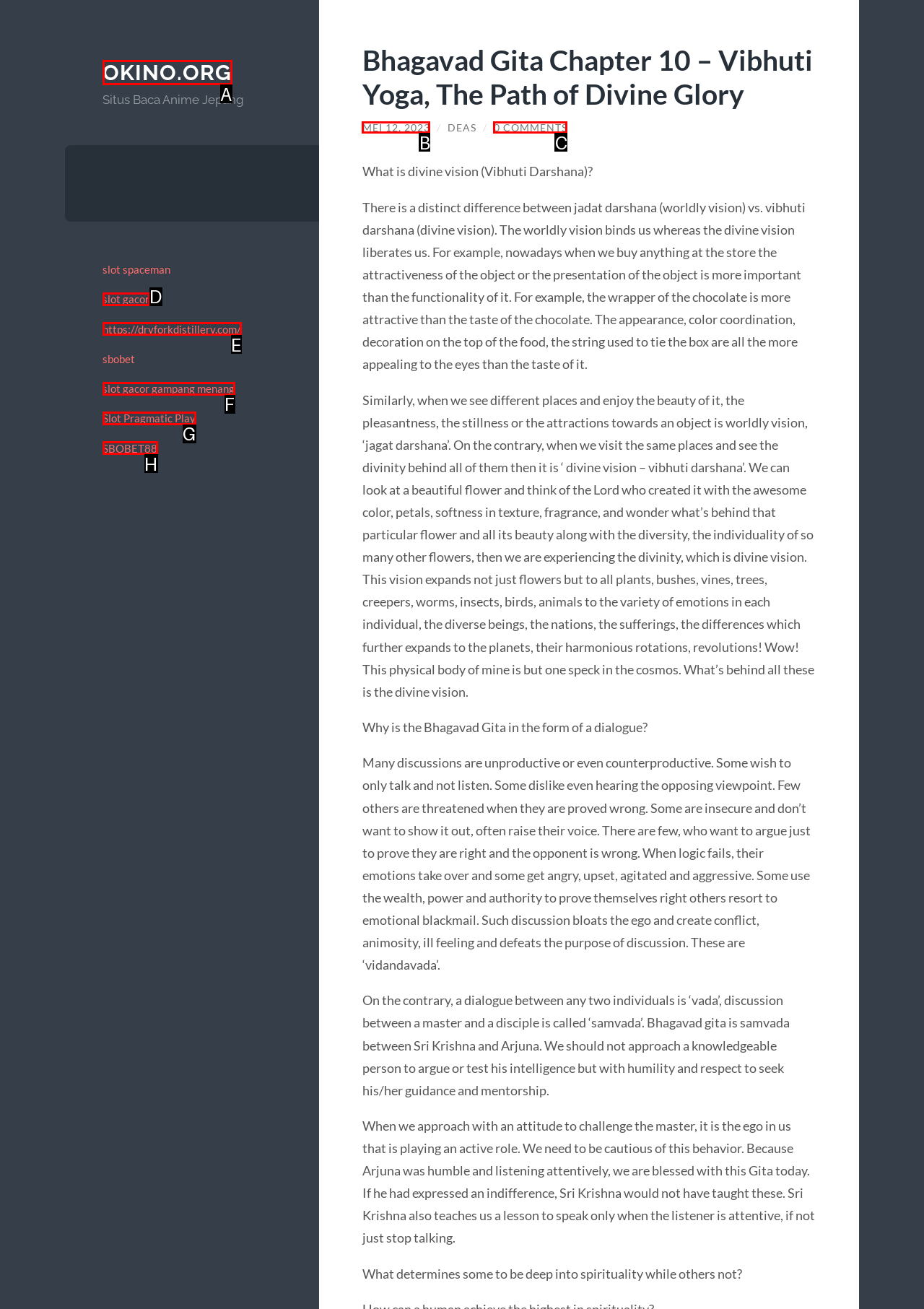Which lettered option should I select to achieve the task: Click the link to OKINO.ORG according to the highlighted elements in the screenshot?

A